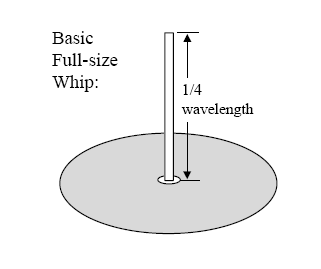Please answer the following question using a single word or phrase: 
What type of applications is this antenna design relevant to?

RF applications